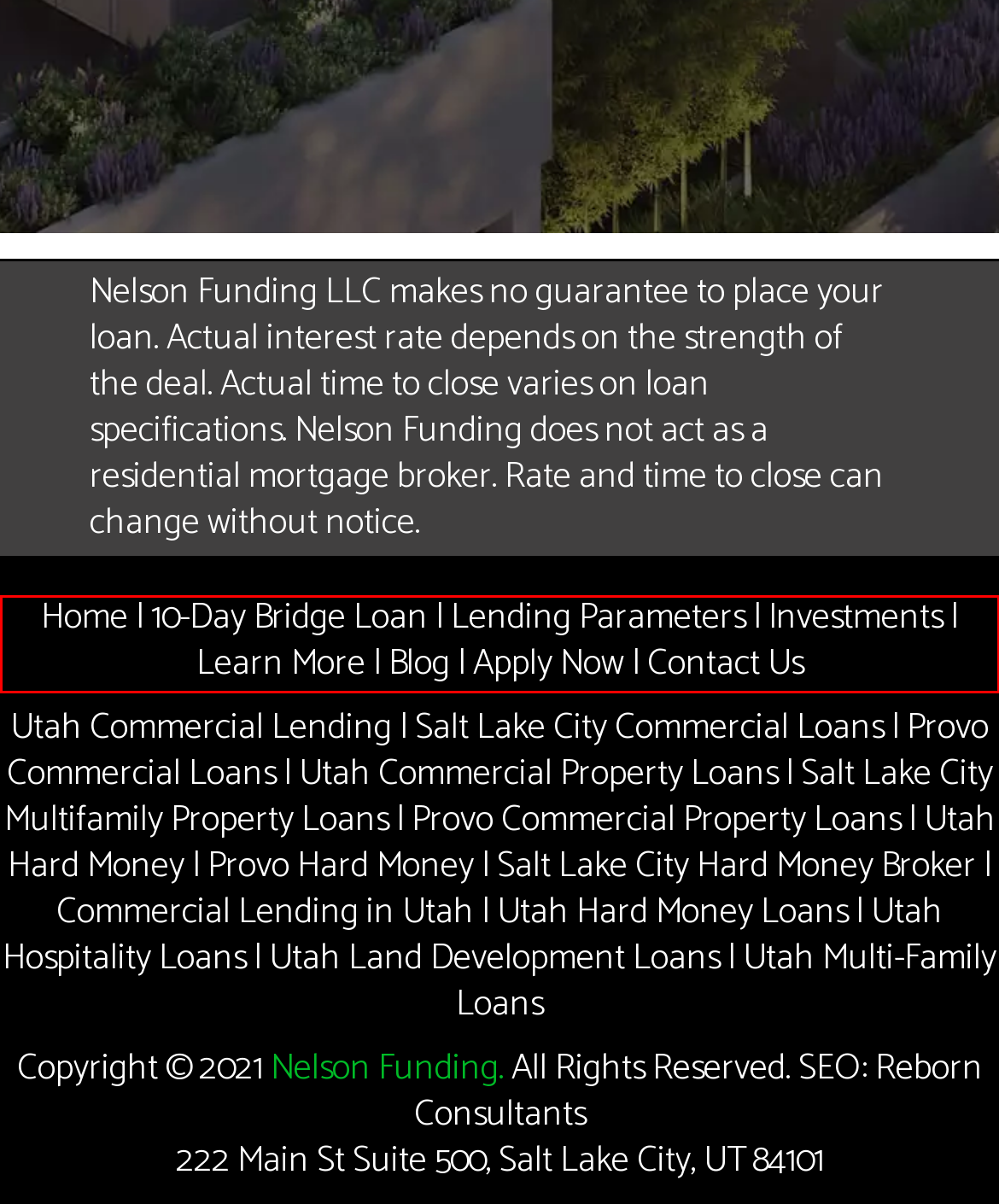You have a webpage screenshot with a red rectangle surrounding a UI element. Extract the text content from within this red bounding box.

Home | 10-Day Bridge Loan | Lending Parameters | Investments | Learn More | Blog | Apply Now | Contact Us